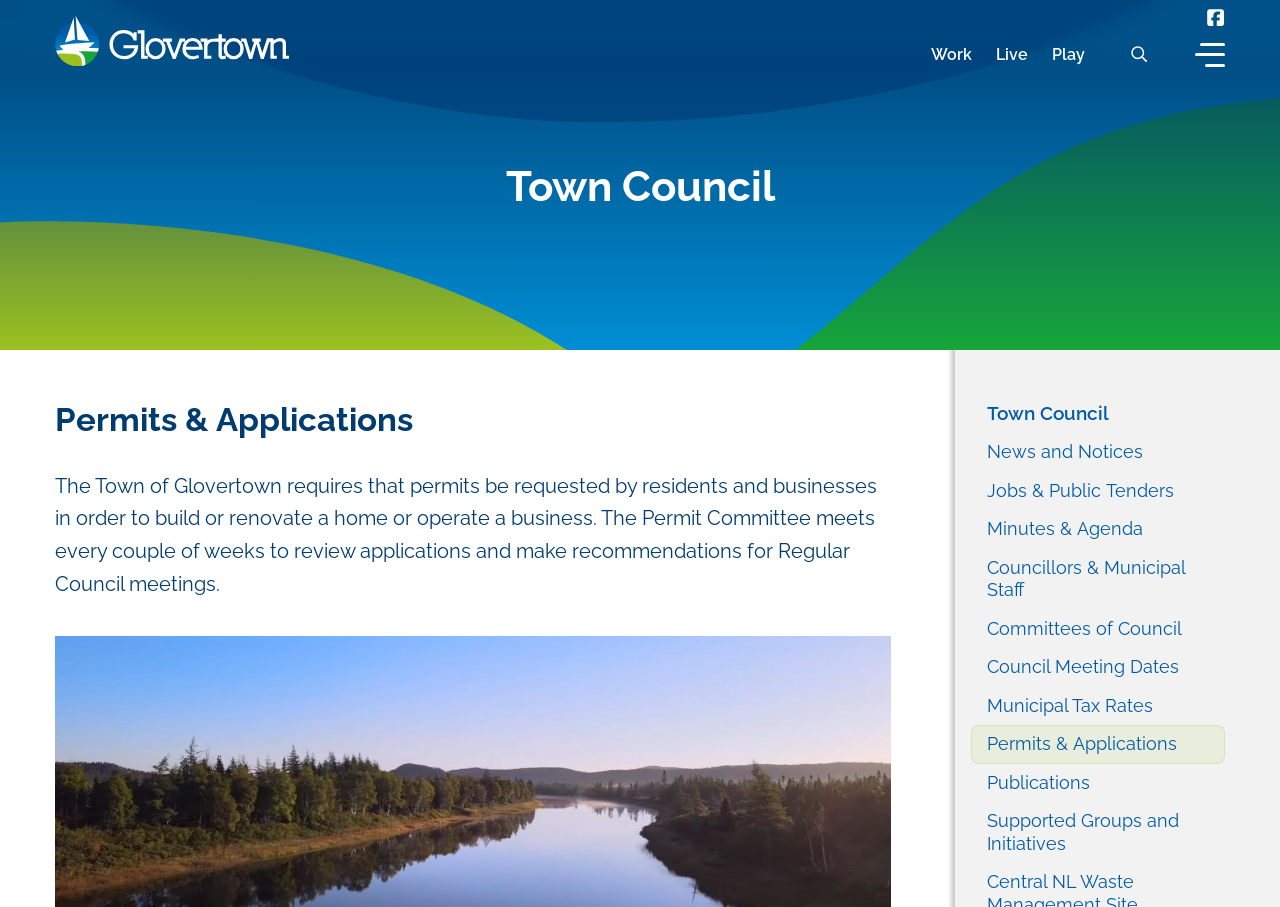Identify the bounding box coordinates for the element you need to click to achieve the following task: "Skip to content". The coordinates must be four float values ranging from 0 to 1, formatted as [left, top, right, bottom].

[0.005, 0.007, 0.125, 0.047]